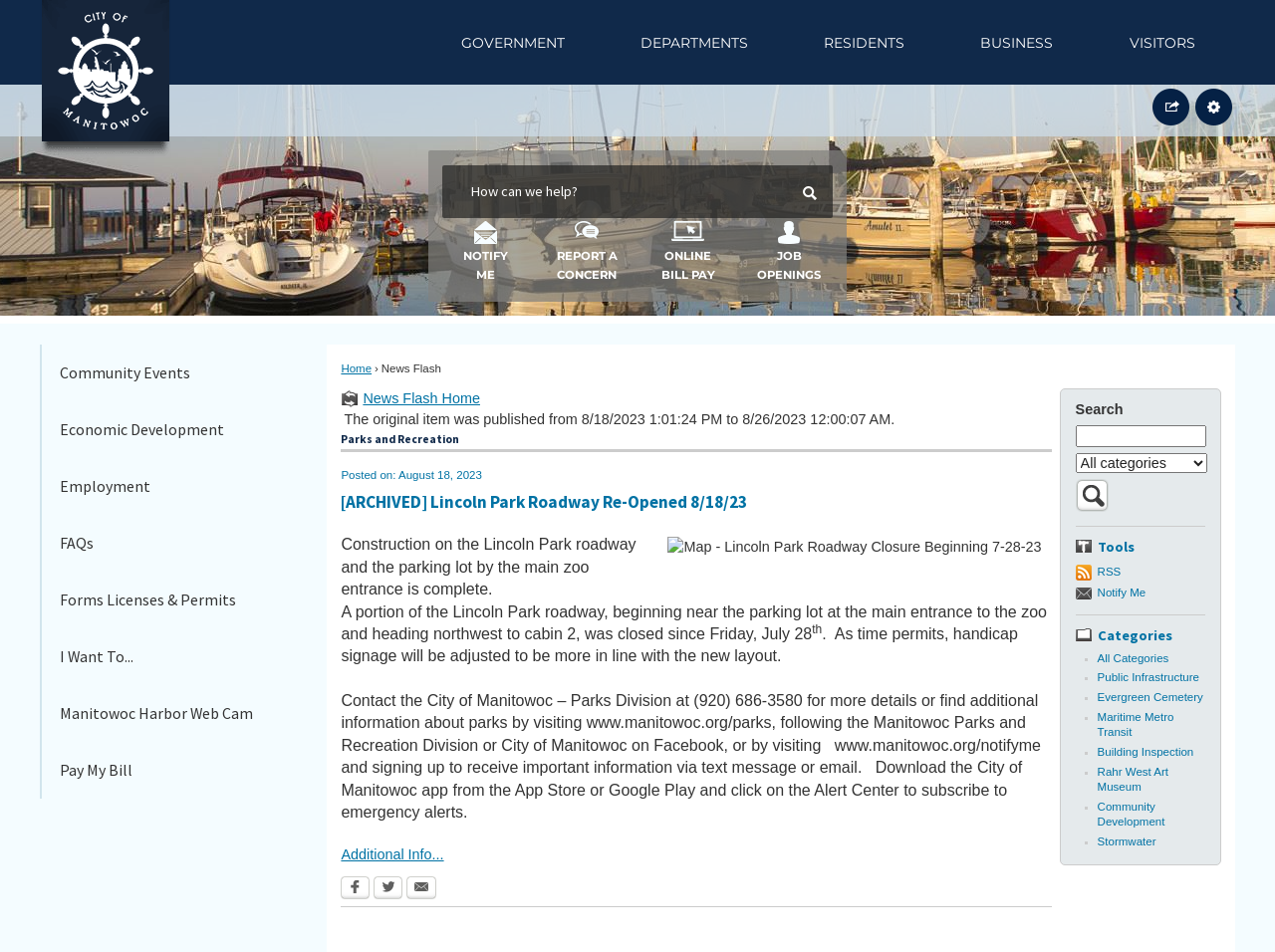How many links are there in the 'Tools' section?
Your answer should be a single word or phrase derived from the screenshot.

3